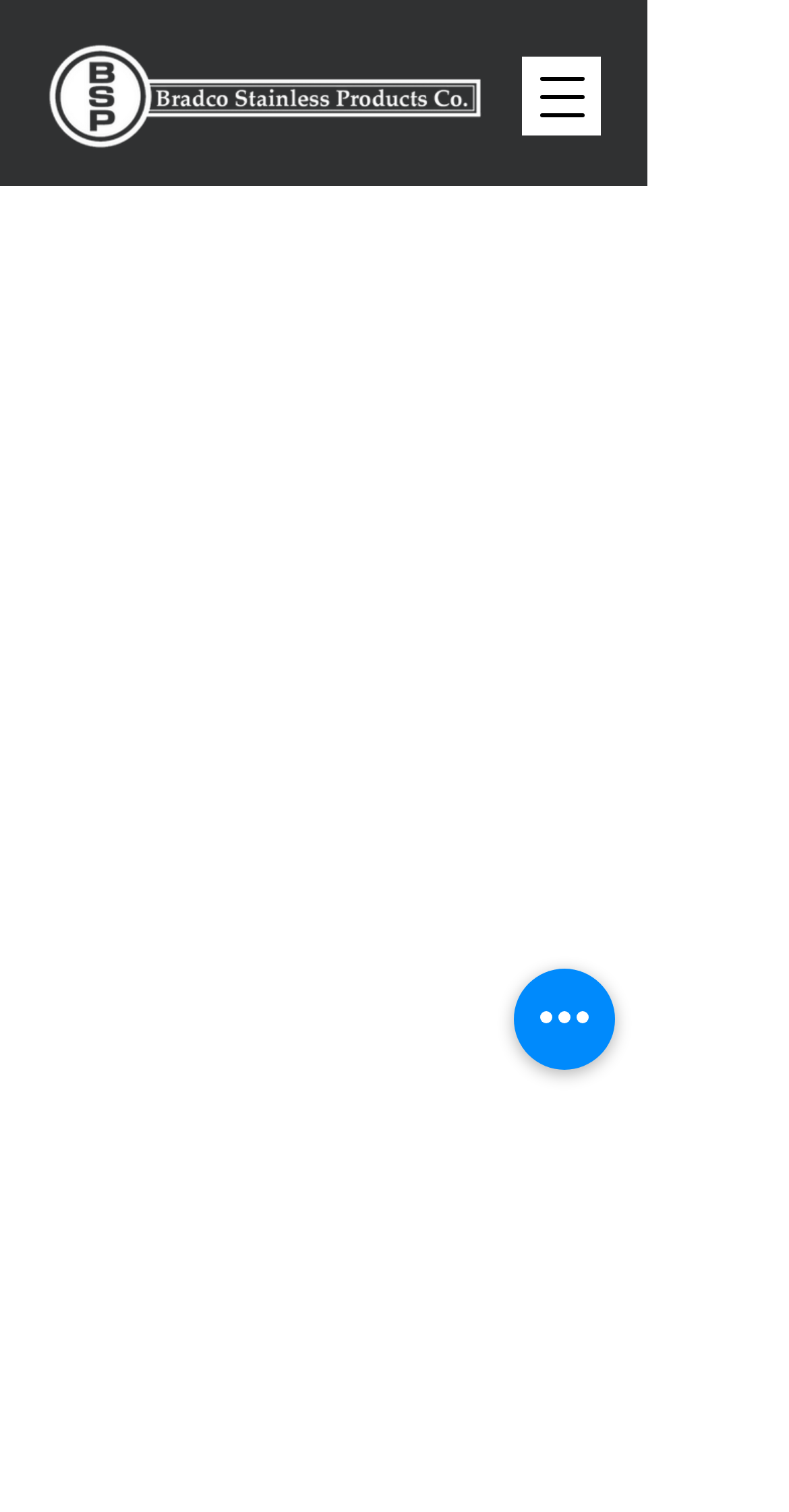Find and provide the bounding box coordinates for the UI element described here: "aria-label="Open navigation menu"". The coordinates should be given as four float numbers between 0 and 1: [left, top, right, bottom].

[0.662, 0.037, 0.762, 0.09]